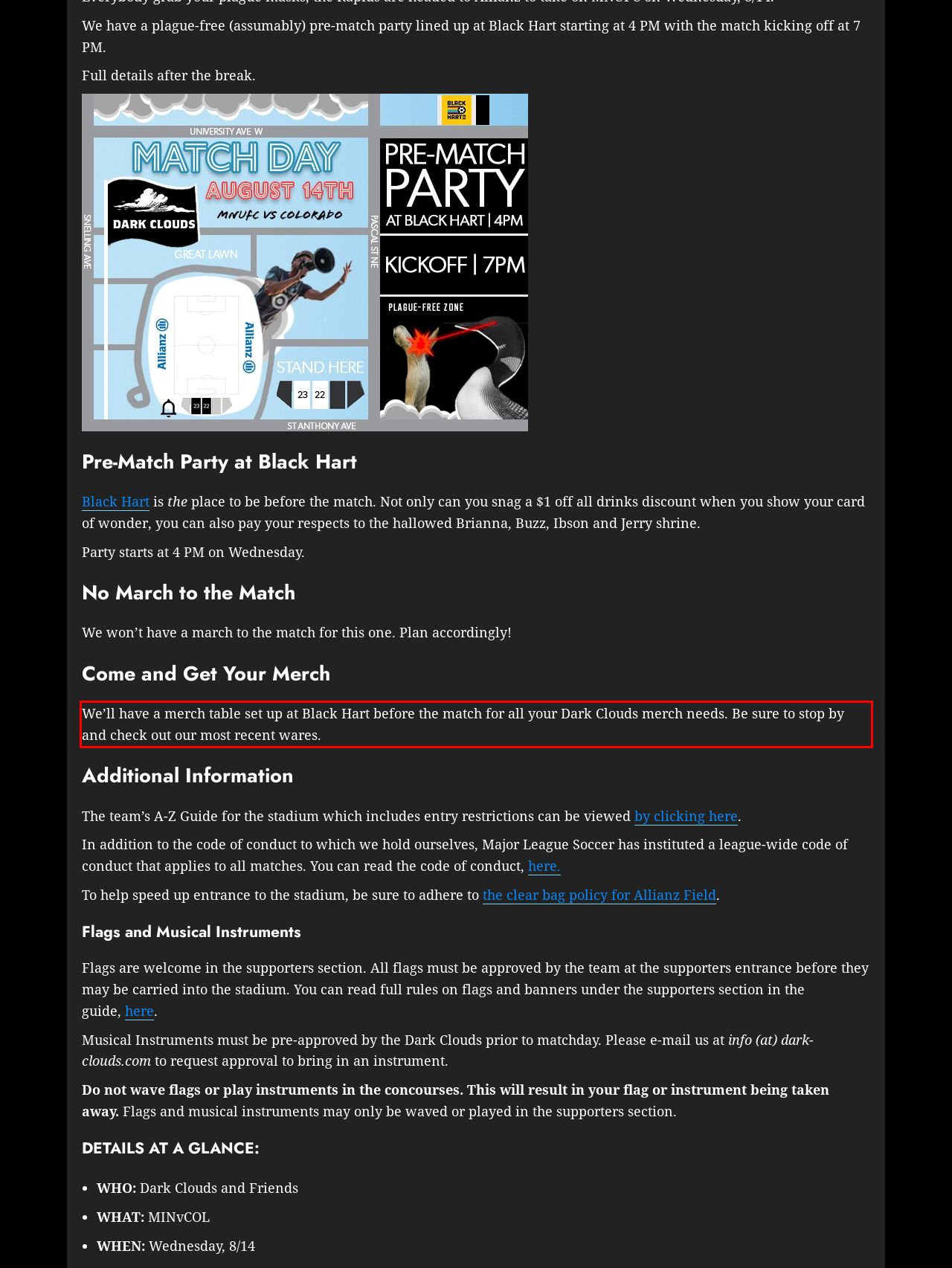Please examine the webpage screenshot and extract the text within the red bounding box using OCR.

We’ll have a merch table set up at Black Hart before the match for all your Dark Clouds merch needs. Be sure to stop by and check out our most recent wares.